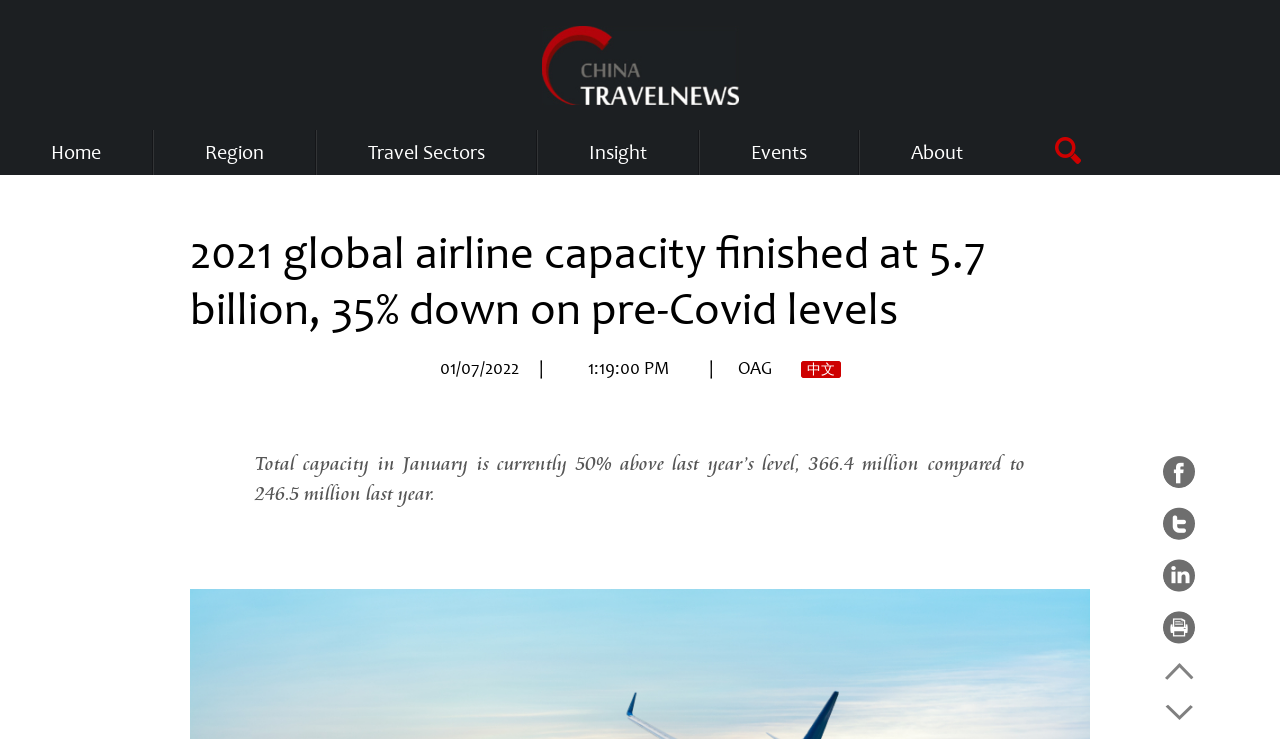Please determine the bounding box coordinates for the element with the description: "Events".

[0.587, 0.176, 0.63, 0.237]